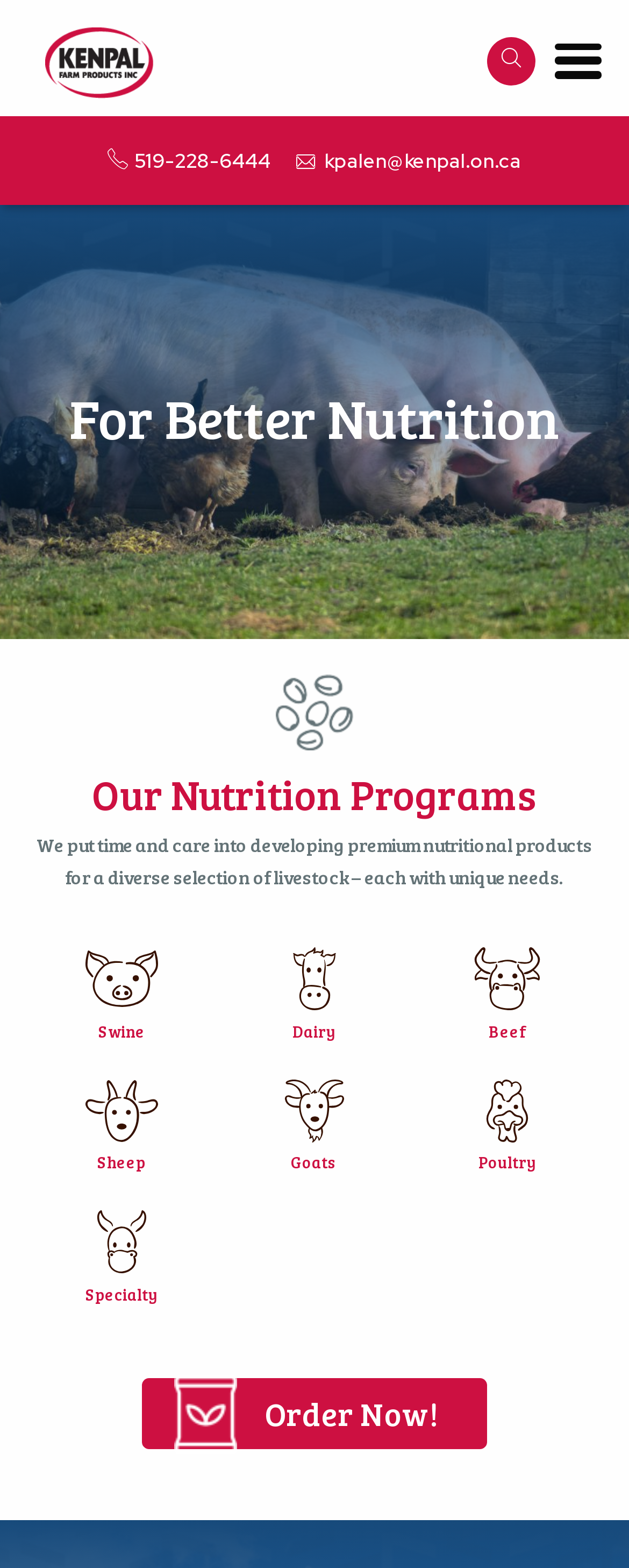Determine the bounding box coordinates for the UI element matching this description: "Beef".

[0.655, 0.601, 0.957, 0.662]